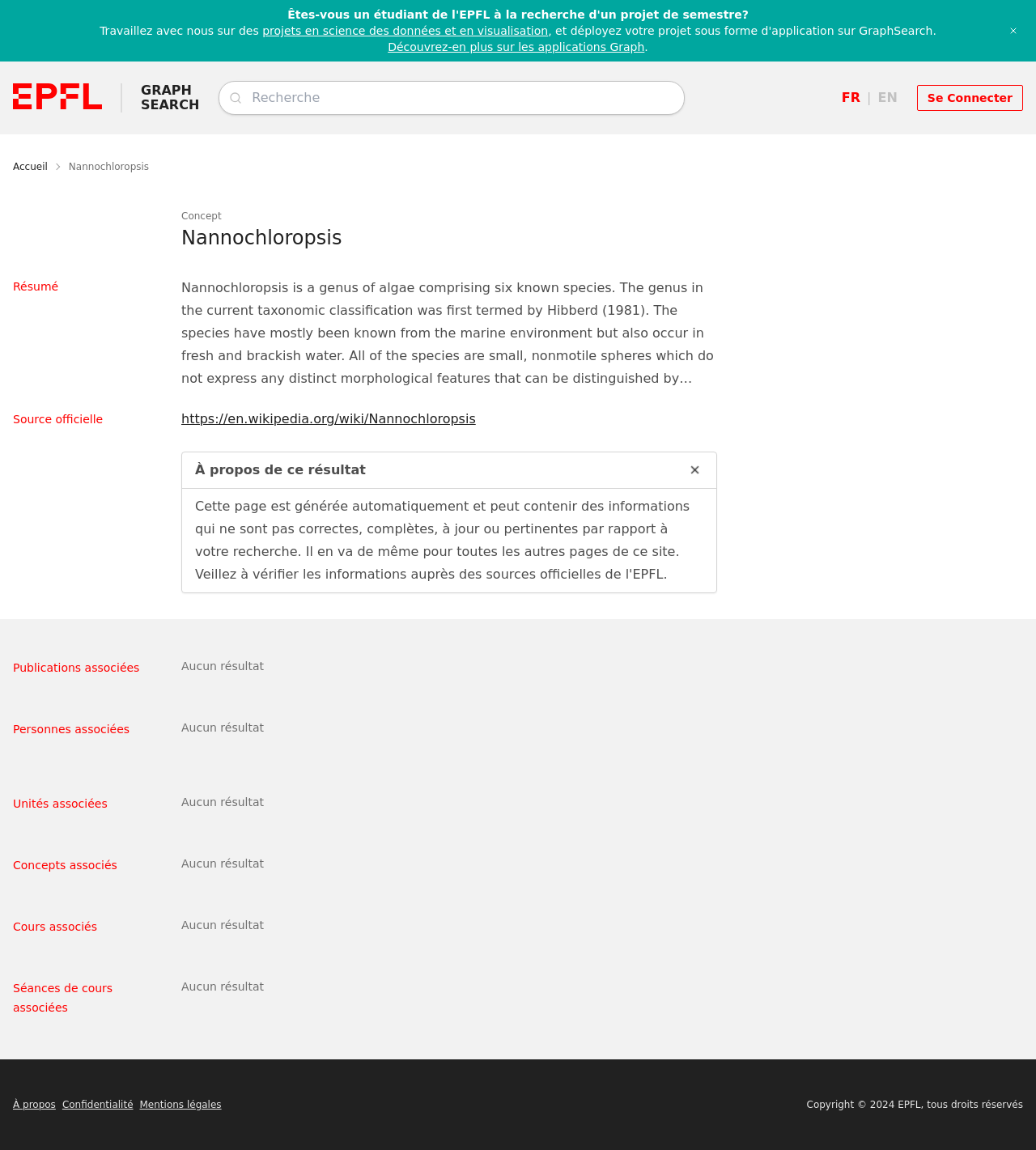What is the diameter of Nannochloropsis cells?
Please elaborate on the answer to the question with detailed information.

The text on the page states 'They have a diameter of about 2 to 3 micrometers...', which indicates that the diameter of Nannochloropsis cells is between 2 and 3 micrometers.